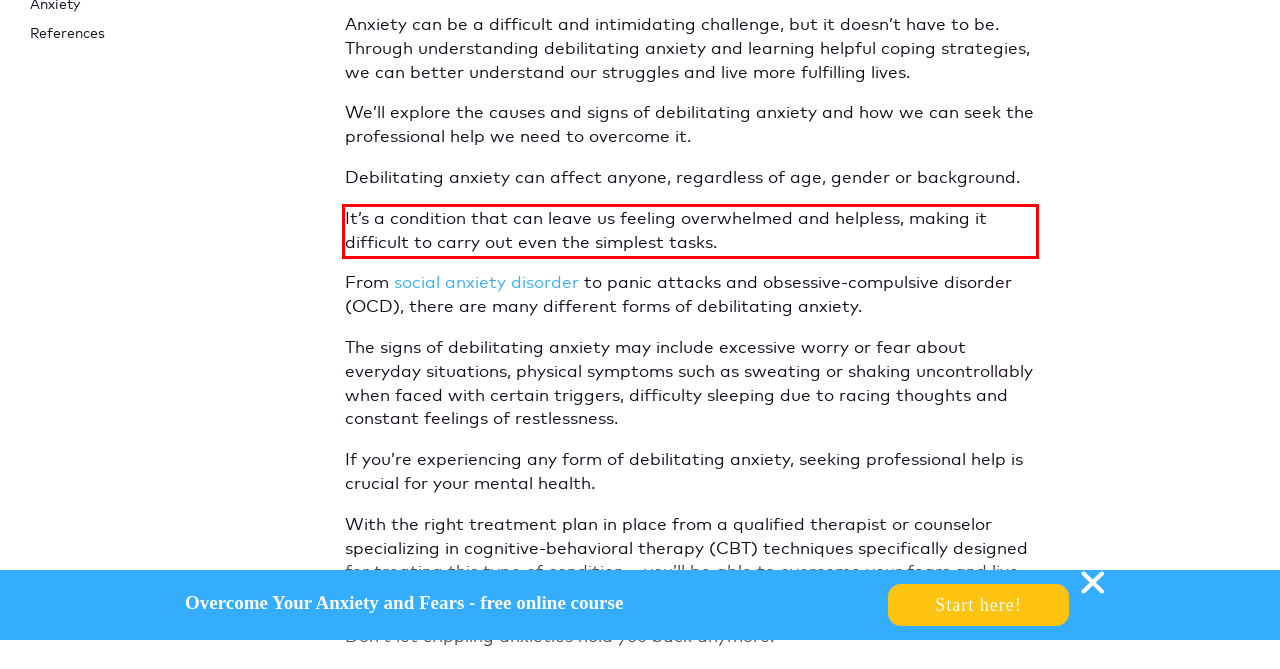Examine the webpage screenshot and use OCR to recognize and output the text within the red bounding box.

It’s a condition that can leave us feeling overwhelmed and helpless, making it difficult to carry out even the simplest tasks.